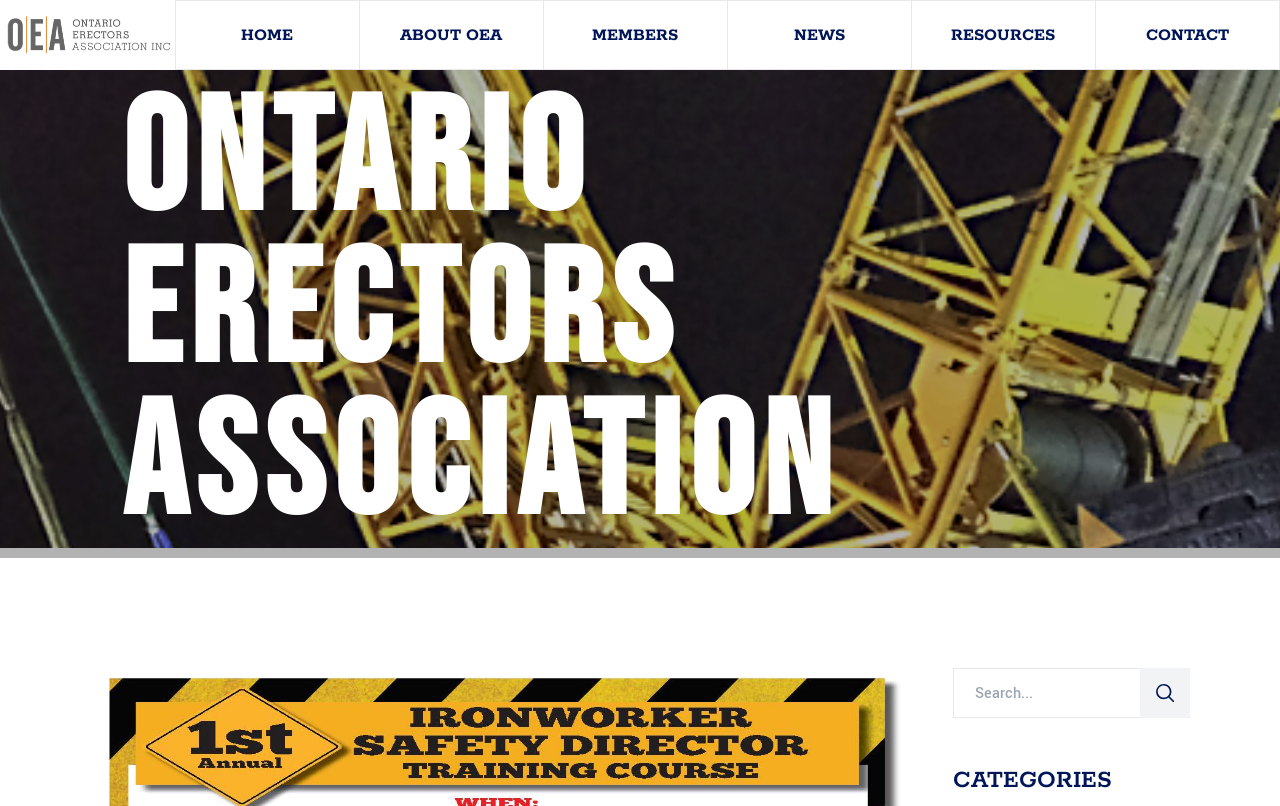What is the position of the search bar?
Refer to the screenshot and respond with a concise word or phrase.

Top right